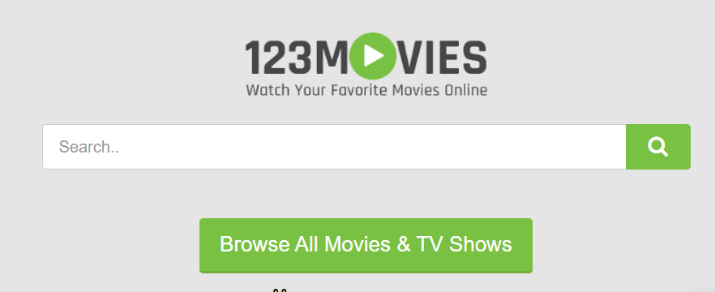Provide a thorough description of the image presented.

The image showcases the homepage of 123Movies, a popular online platform for streaming movies and TV shows. Prominently displayed at the top is the title "123MOVIES" followed by the tagline "Watch Your Favorite Movies Online." Below this, there is a search bar inviting users to find specific content easily. Centered on the page is a bright green button labeled "Browse All Movies & TV Shows," encouraging visitors to explore the site's extensive library. The clean, simple design emphasizes user-friendliness, making it accessible for users looking for a wide array of films and series to enjoy.